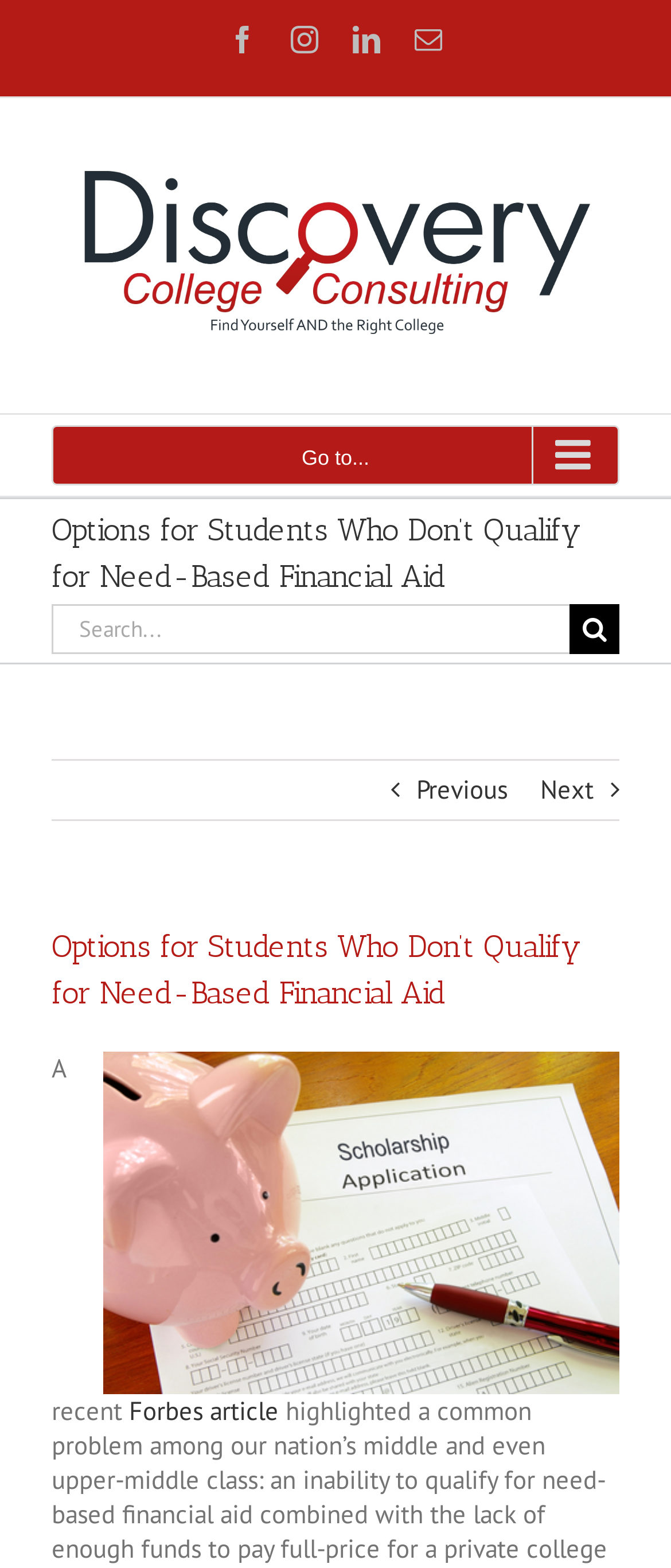Give a one-word or one-phrase response to the question:
How many social media links are available?

4